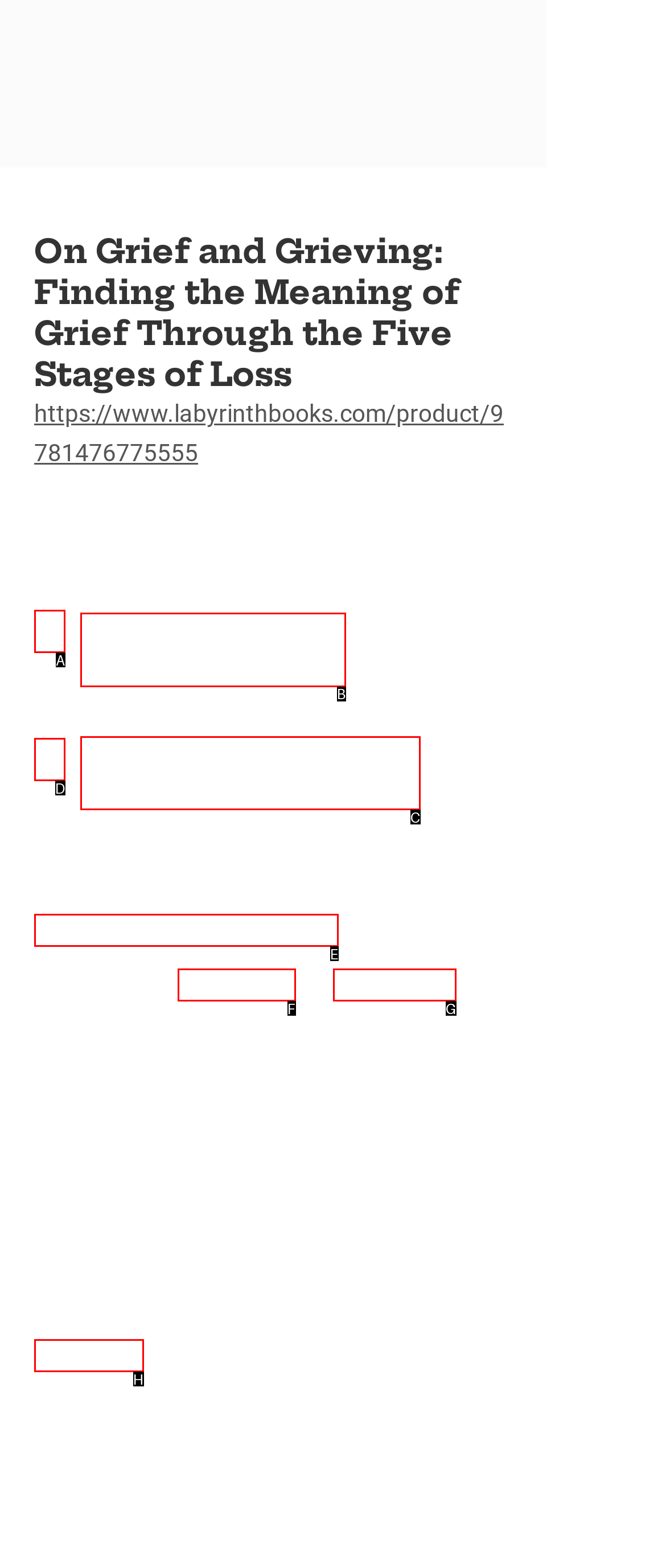Specify which element within the red bounding boxes should be clicked for this task: Get directions to the Hamilton location Respond with the letter of the correct option.

B